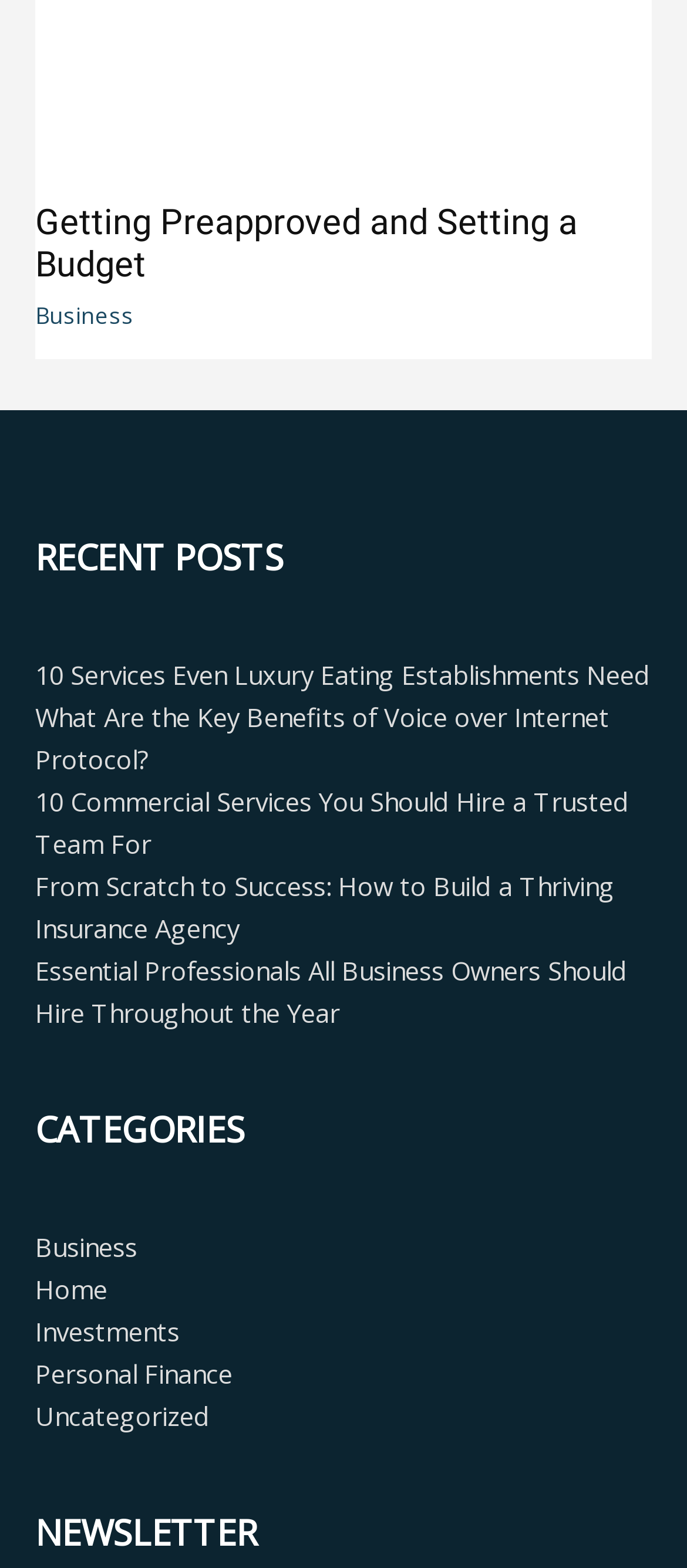Please mark the bounding box coordinates of the area that should be clicked to carry out the instruction: "Click on 'Getting Preapproved and Setting a Budget'".

[0.051, 0.128, 0.841, 0.182]